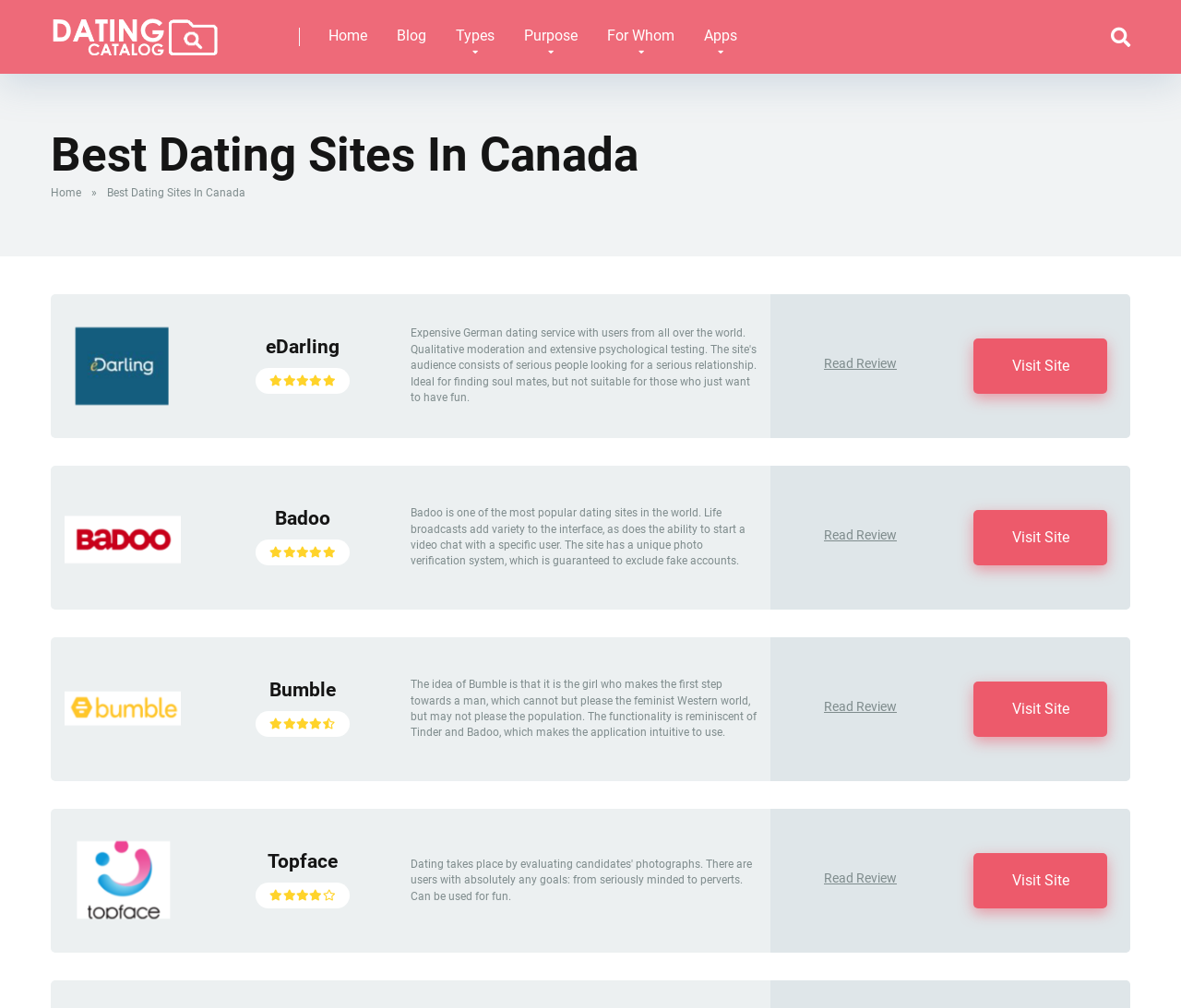Determine the bounding box coordinates for the HTML element described here: "title="Bumble"".

[0.055, 0.747, 0.153, 0.765]